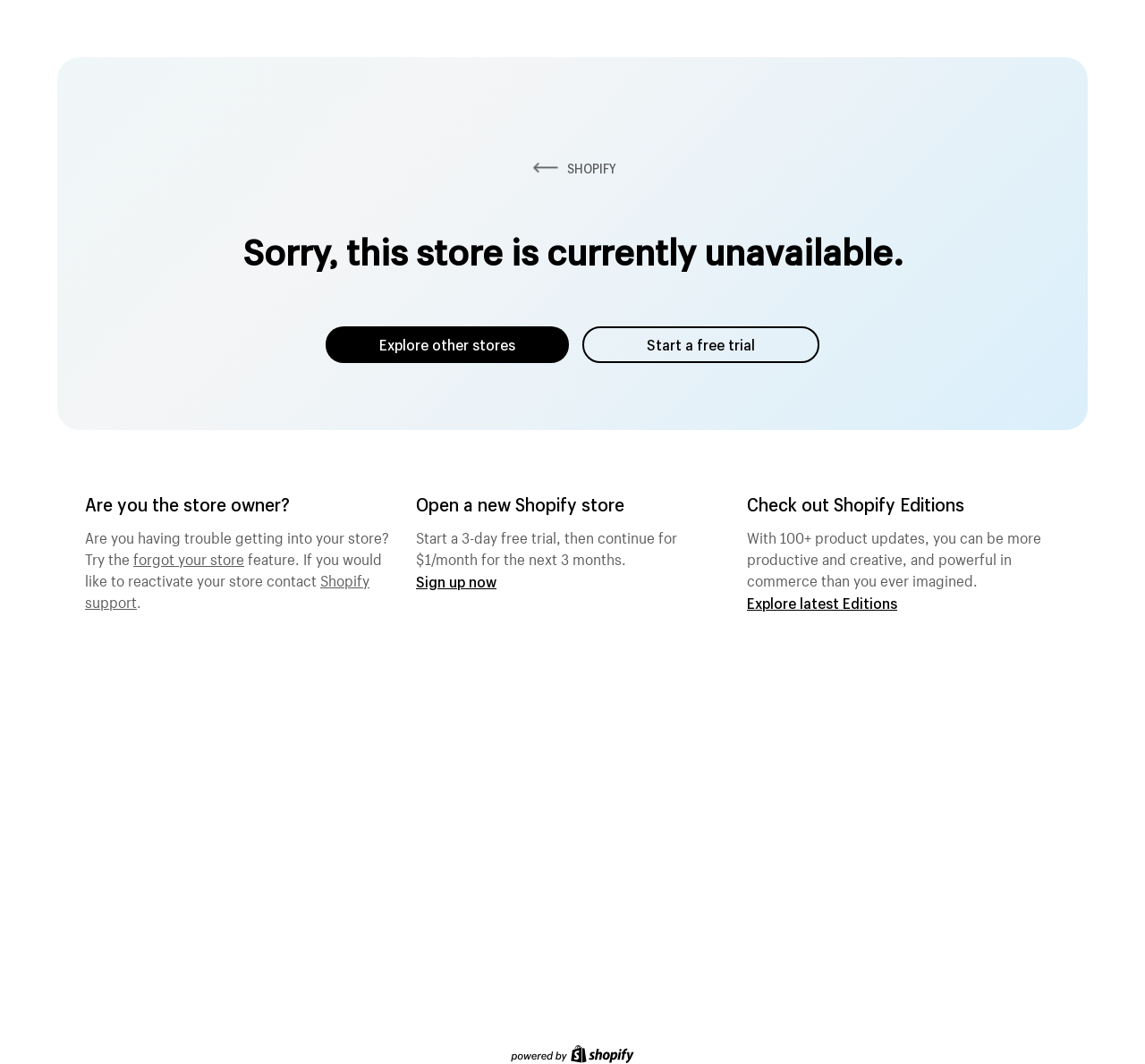Provide the bounding box coordinates of the HTML element described by the text: "Explore latest Editions". The coordinates should be in the format [left, top, right, bottom] with values between 0 and 1.

[0.652, 0.558, 0.784, 0.575]